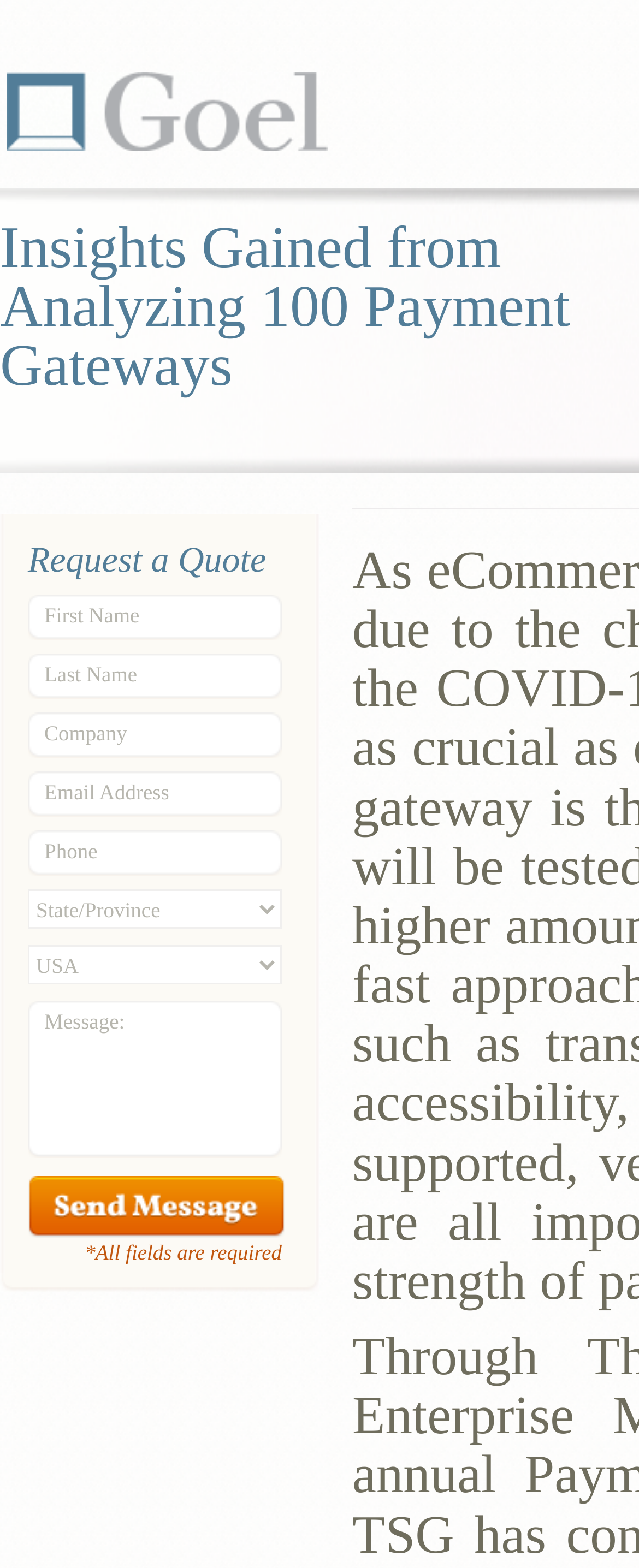Provide a one-word or brief phrase answer to the question:
How many dropdown menus are available in the form?

Two